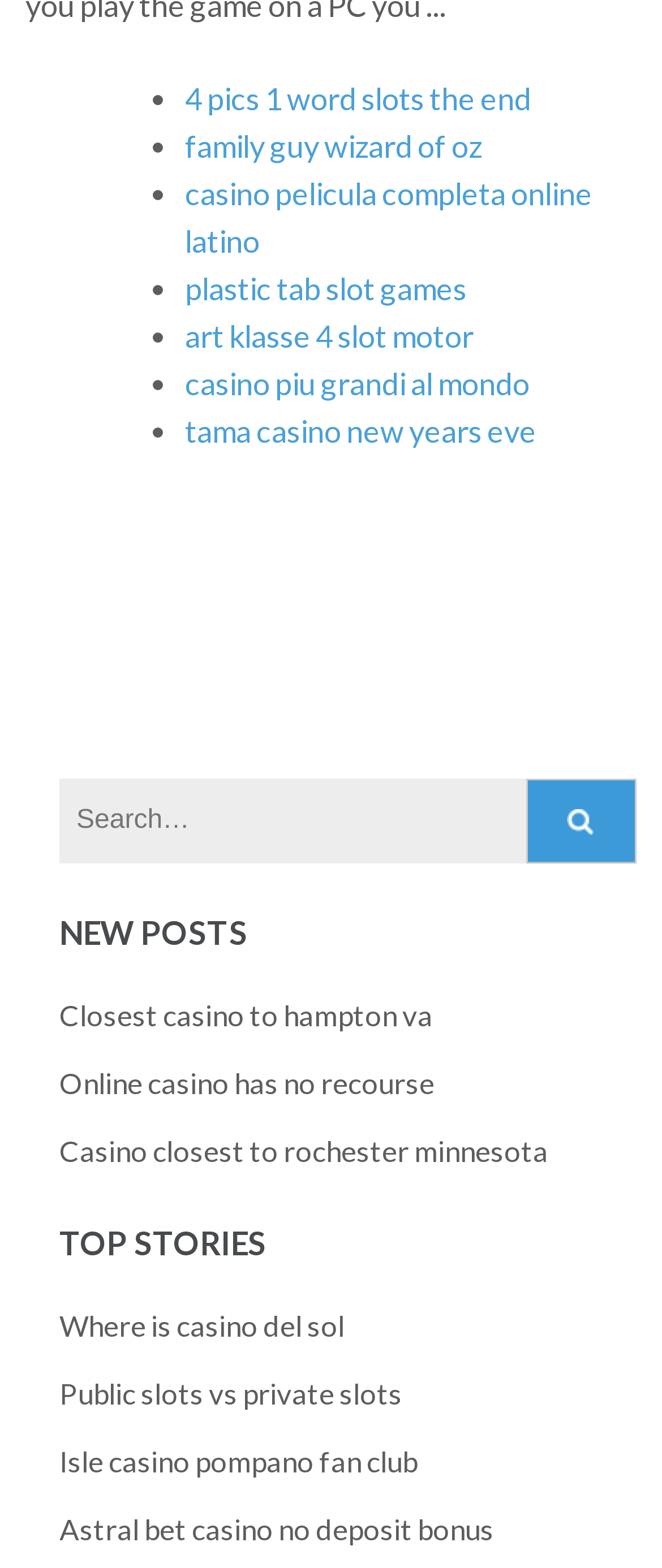What is the first search result?
Refer to the image and respond with a one-word or short-phrase answer.

4 pics 1 word slots the end